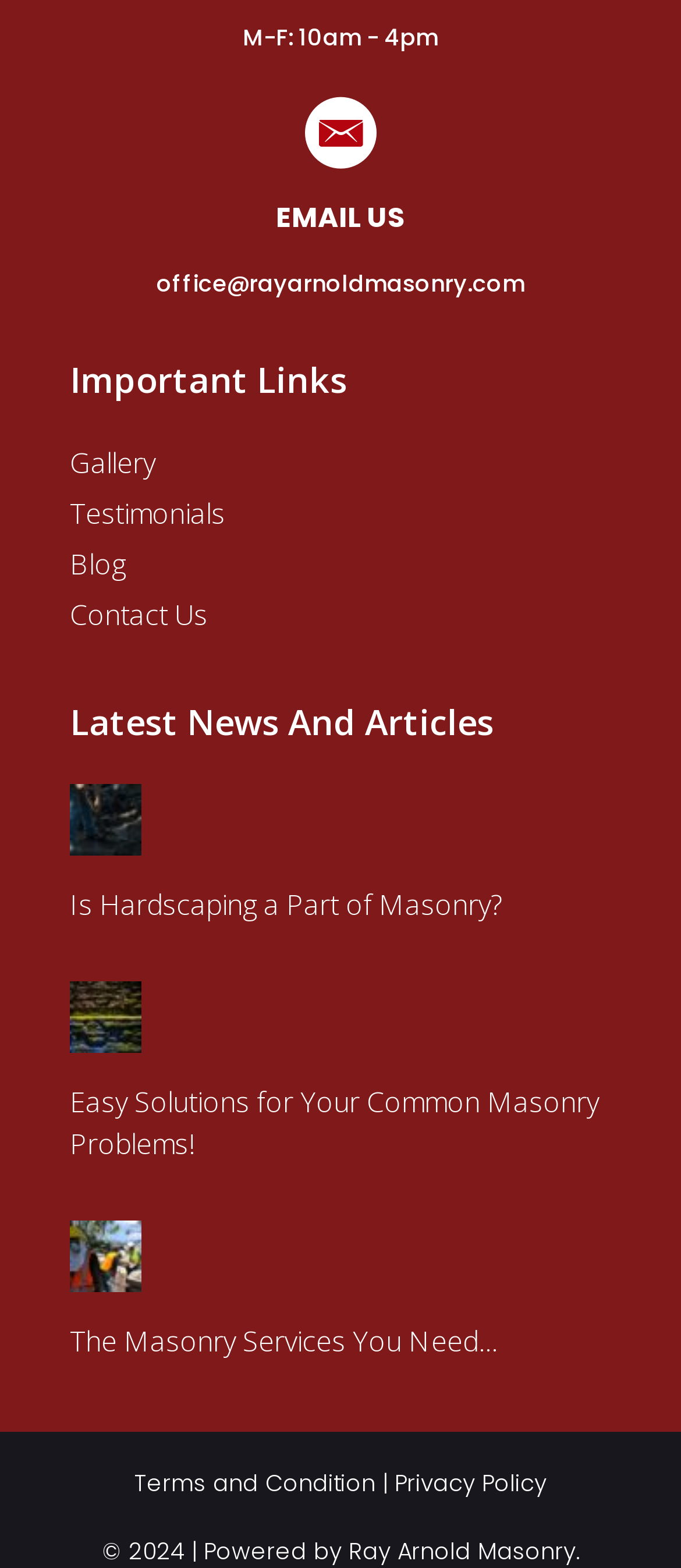Use a single word or phrase to answer the question:
How many articles are listed on the webpage?

3